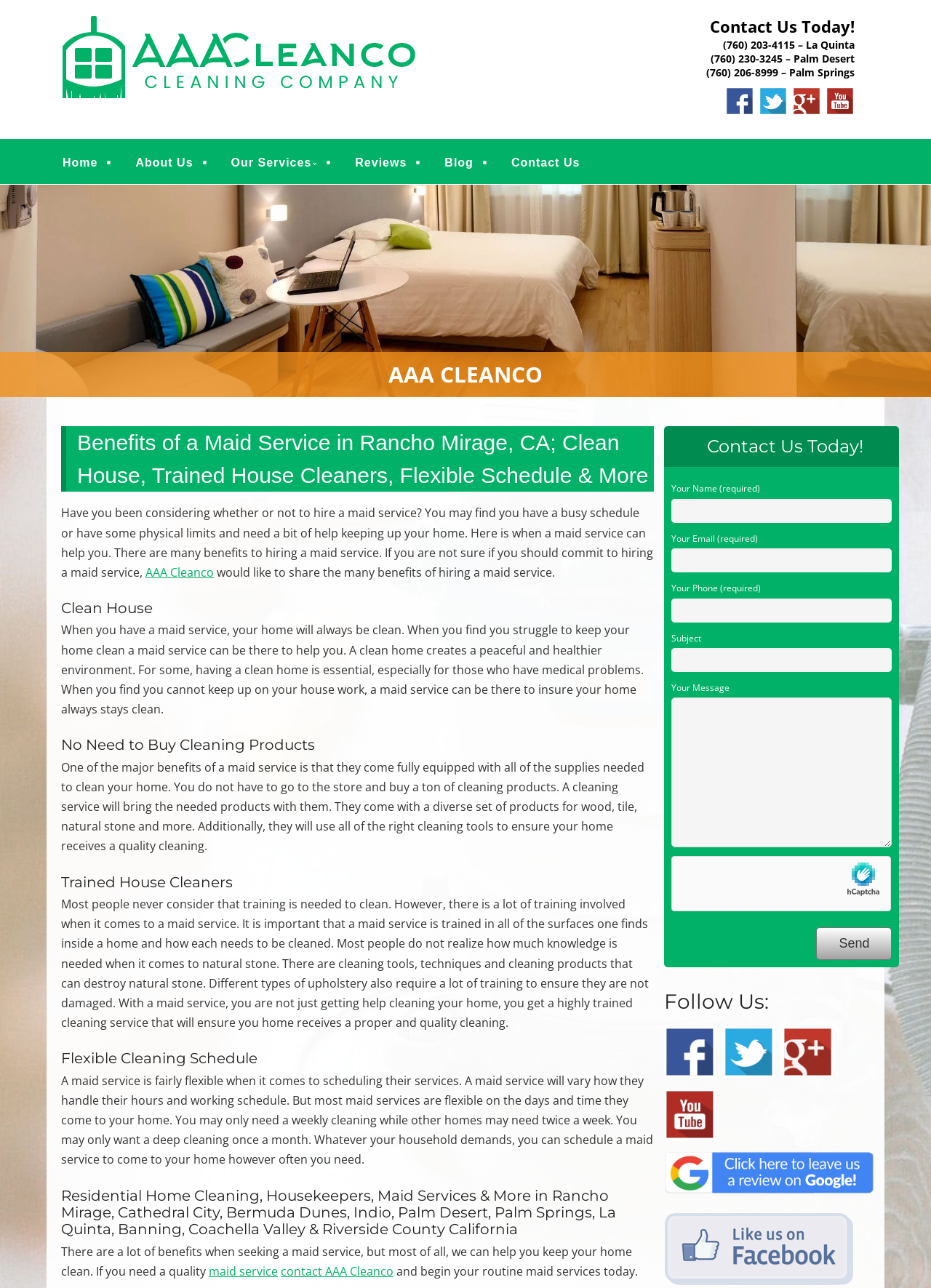How can I contact them?
Based on the visual details in the image, please answer the question thoroughly.

The webpage provides a contact form where you can fill in your name, email, phone number, and message to contact them. Additionally, there are three phone numbers listed: (760) 203-4115 for La Quinta, (760) 230-3245 for Palm Desert, and (760) 206-8999 for Palm Springs.